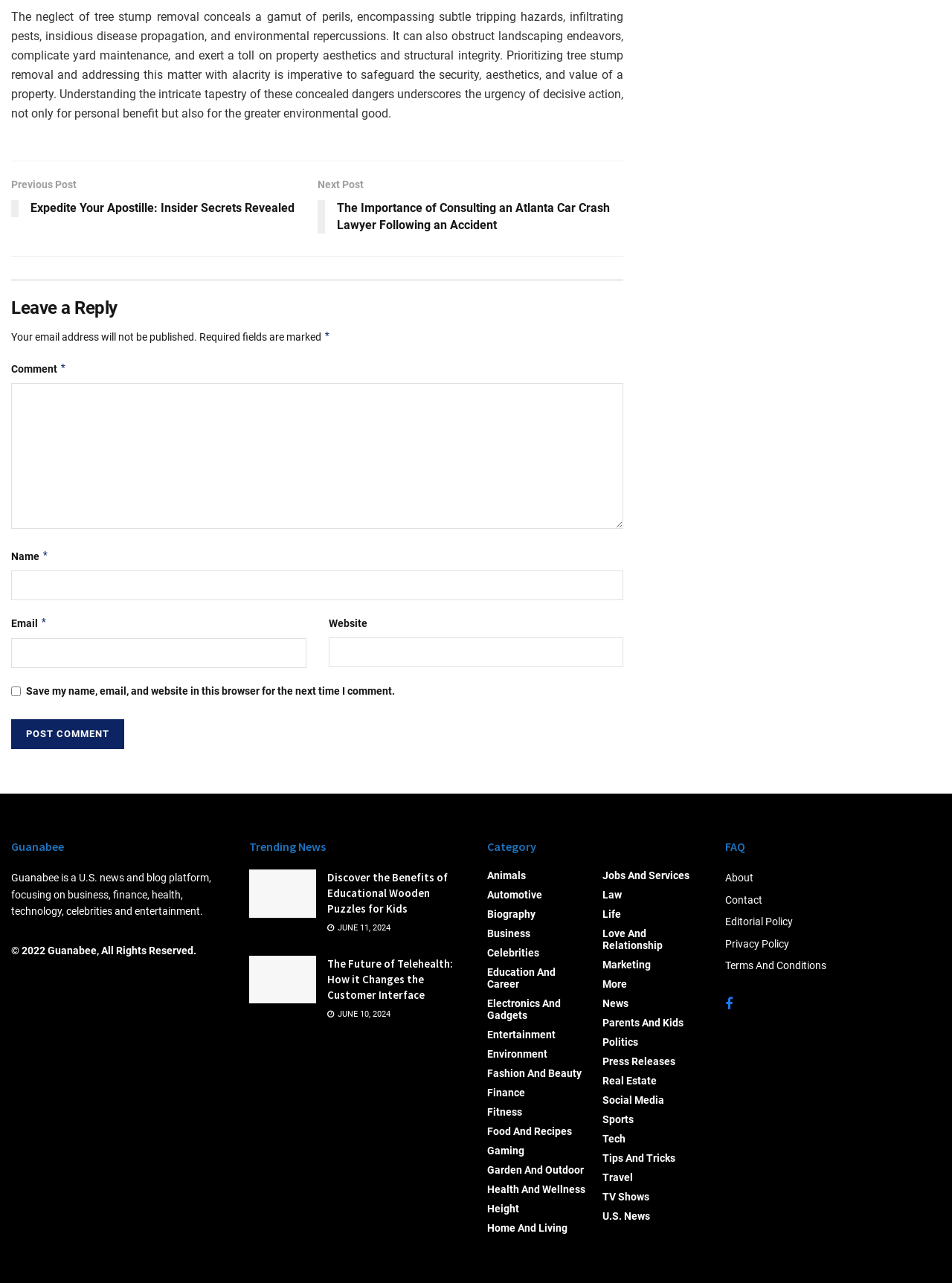Specify the bounding box coordinates of the area to click in order to execute this command: 'View trending news'. The coordinates should consist of four float numbers ranging from 0 to 1, and should be formatted as [left, top, right, bottom].

[0.262, 0.653, 0.488, 0.666]